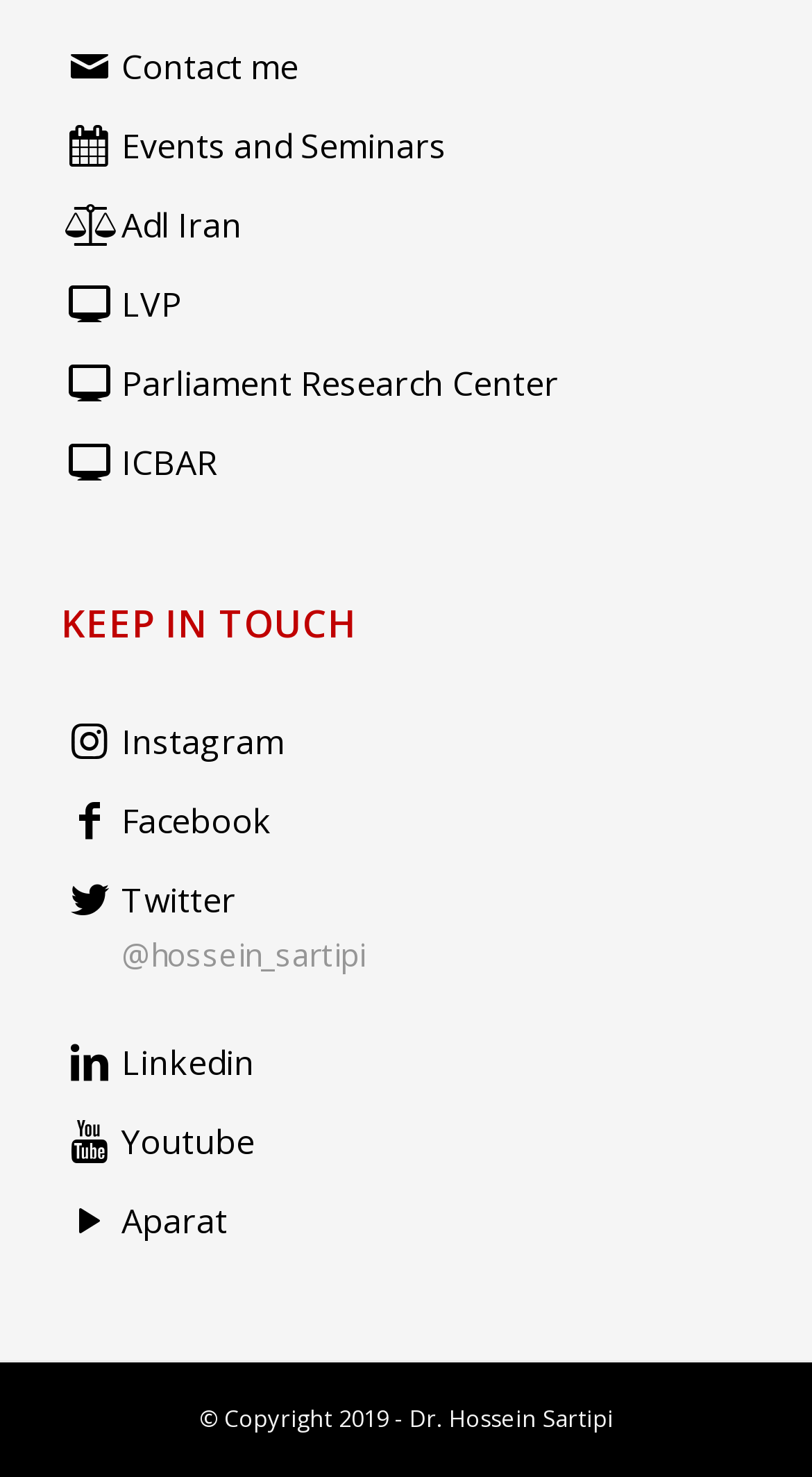Using the details in the image, give a detailed response to the question below:
How many social media links are there?

I counted the number of social media links by looking at the links with text 'Instagram', 'Facebook', 'Twitter', 'Linkedin', and 'Youtube'.